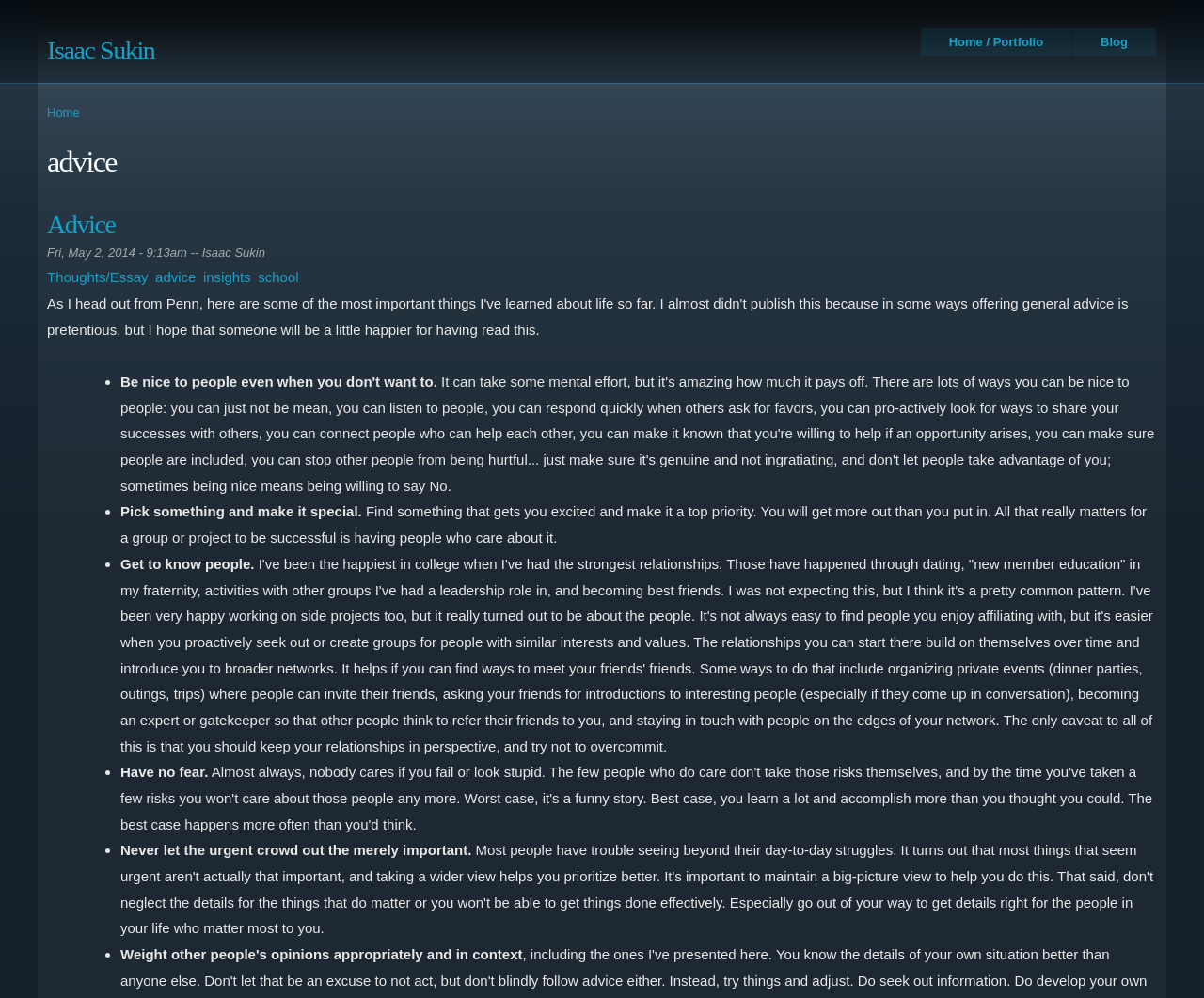Using the information in the image, give a detailed answer to the following question: What is the last piece of advice?

The last piece of advice can be found in the list of advice, specifically in the static text element with the text 'Never let the urgent crowd out the merely important.' which is located at the bottom of the main content section of the webpage.